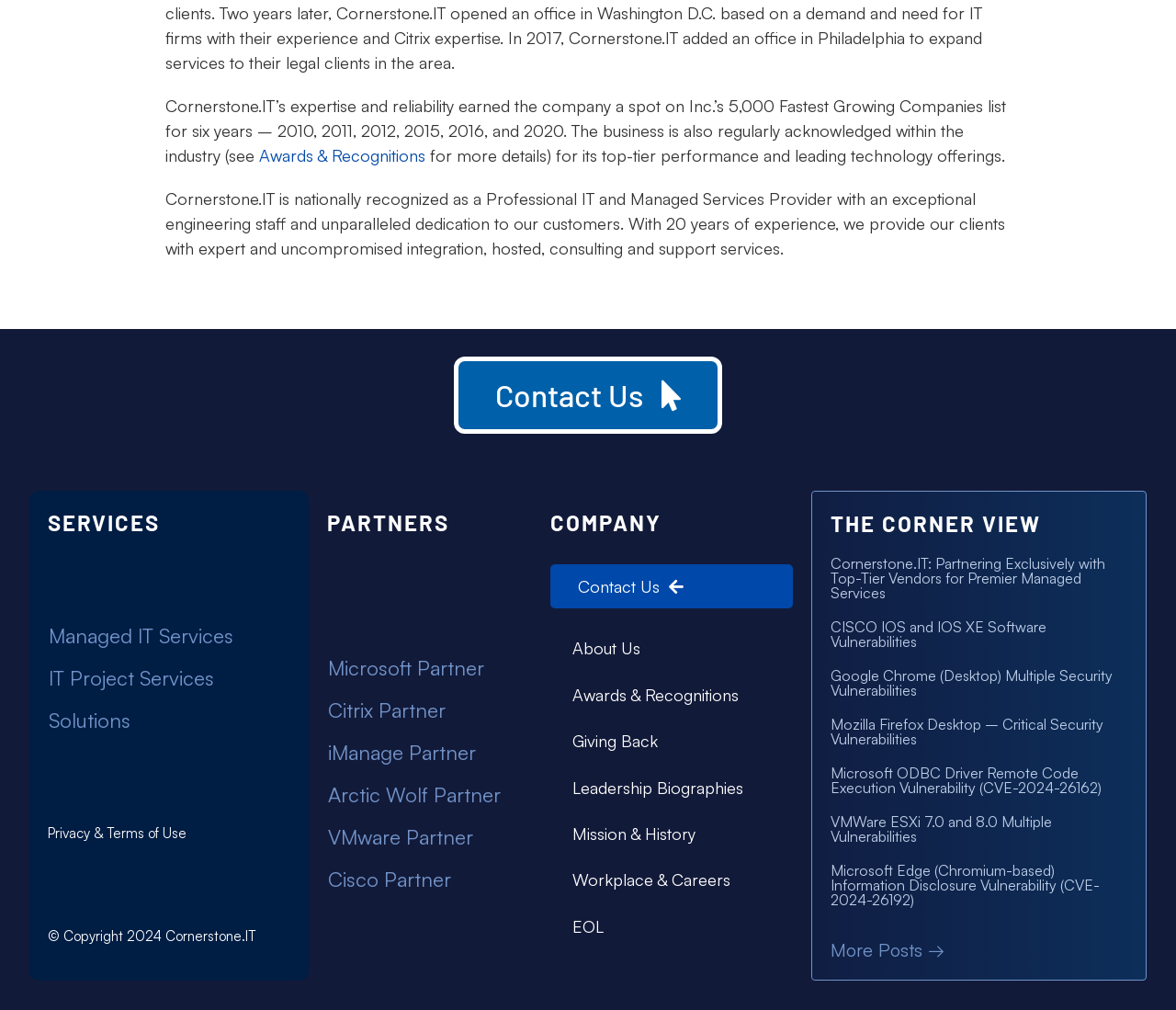Identify the bounding box coordinates for the UI element described as follows: "IT Project Services". Ensure the coordinates are four float numbers between 0 and 1, formatted as [left, top, right, bottom].

[0.041, 0.651, 0.247, 0.693]